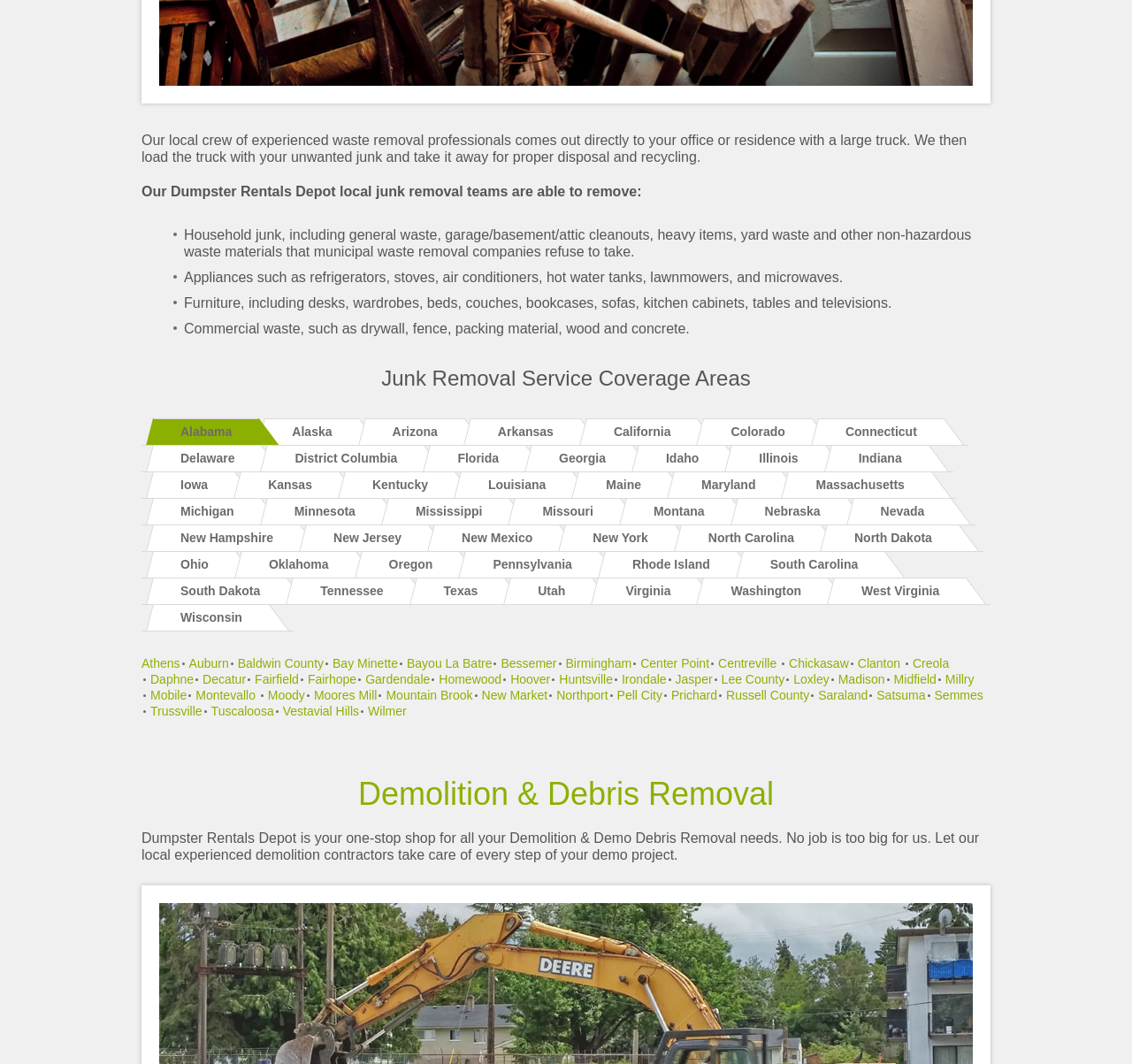Determine the bounding box coordinates of the region to click in order to accomplish the following instruction: "Discover furniture removal services". Provide the coordinates as four float numbers between 0 and 1, specifically [left, top, right, bottom].

[0.162, 0.278, 0.788, 0.292]